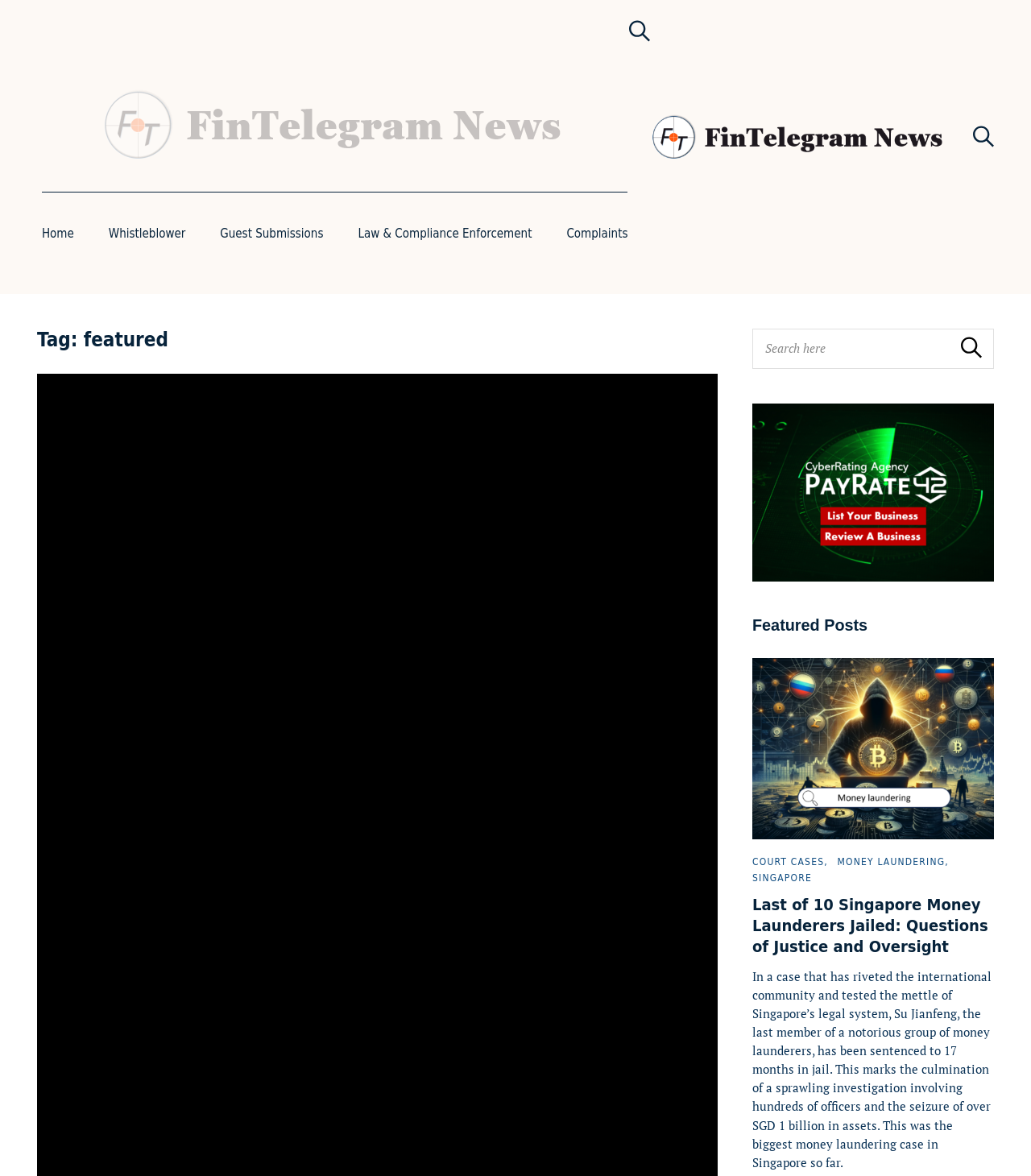Identify the bounding box coordinates for the element that needs to be clicked to fulfill this instruction: "Search for something". Provide the coordinates in the format of four float numbers between 0 and 1: [left, top, right, bottom].

[0.73, 0.279, 0.964, 0.314]